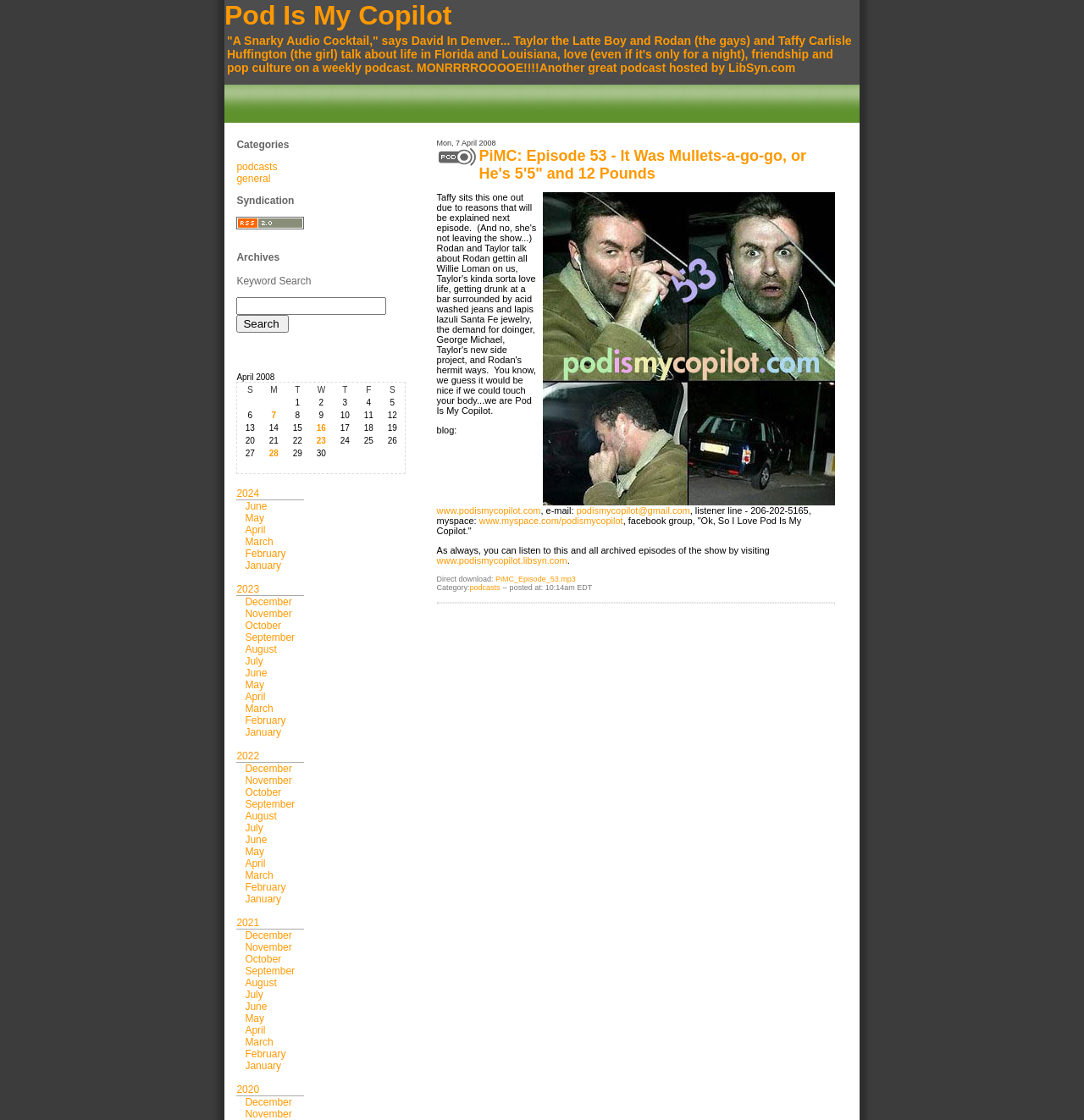Use a single word or phrase to answer the question: 
What is the current month?

April